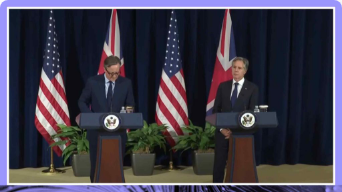How many podiums are there in the image?
Provide a comprehensive and detailed answer to the question.

The image shows David Cameron standing at a podium with an emblem representing the United States, and Antony Blinken is positioned beside him at another podium, indicating that there are two podiums in the image.